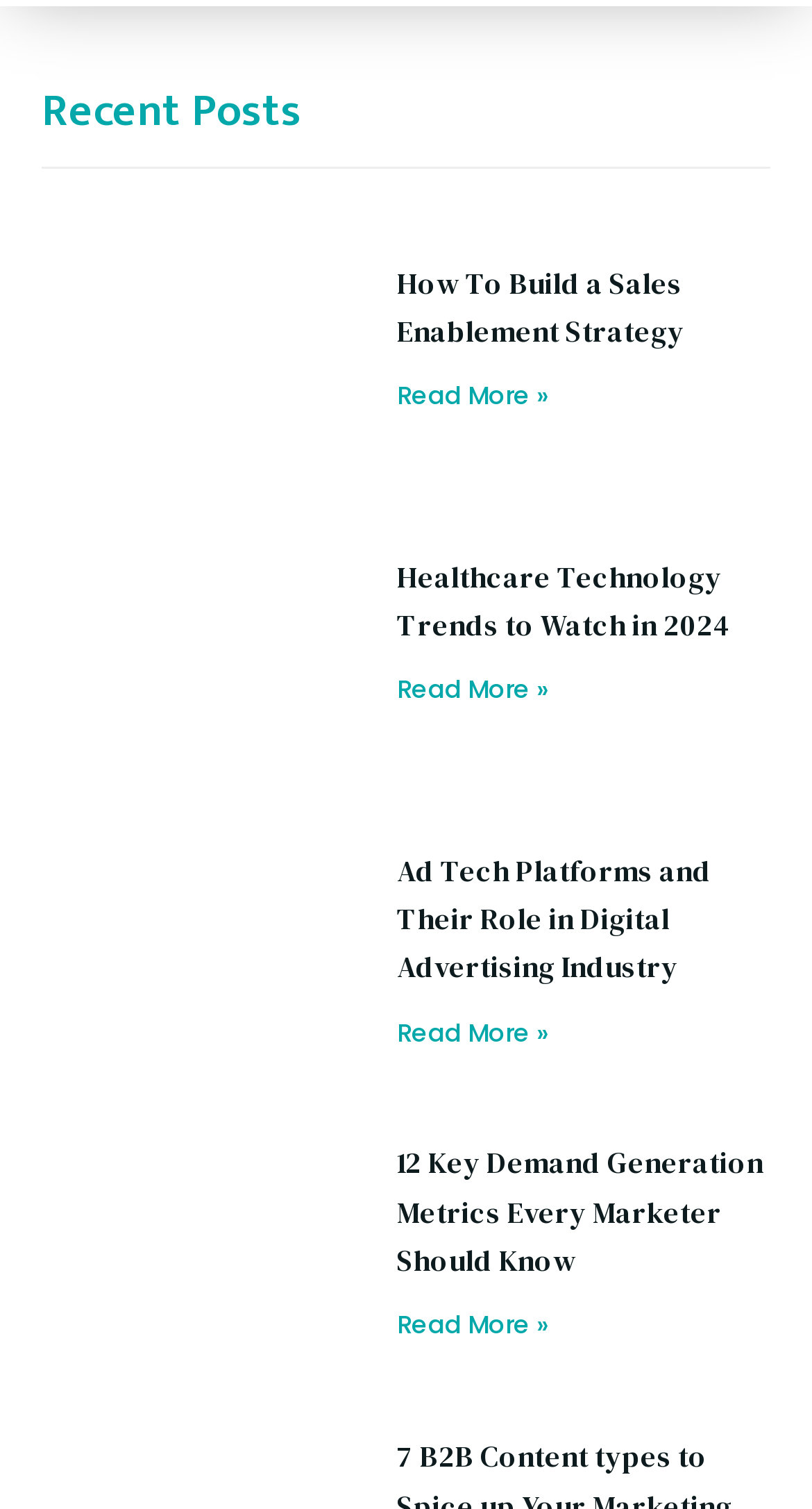How many articles are on this webpage?
Refer to the screenshot and answer in one word or phrase.

4